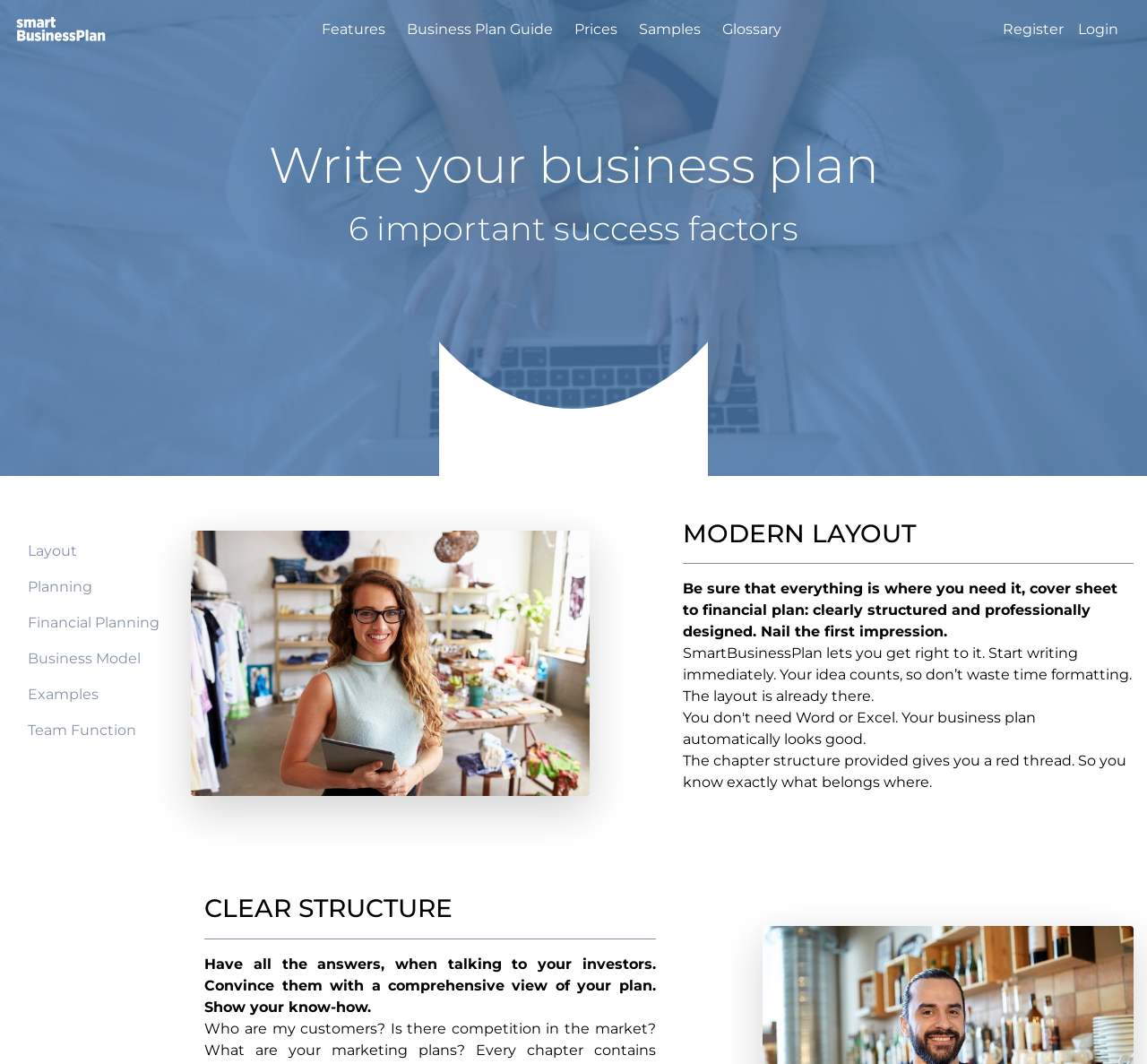Specify the bounding box coordinates of the element's area that should be clicked to execute the given instruction: "Click on the 'Business Plan Guide' link". The coordinates should be four float numbers between 0 and 1, i.e., [left, top, right, bottom].

[0.348, 0.008, 0.488, 0.048]